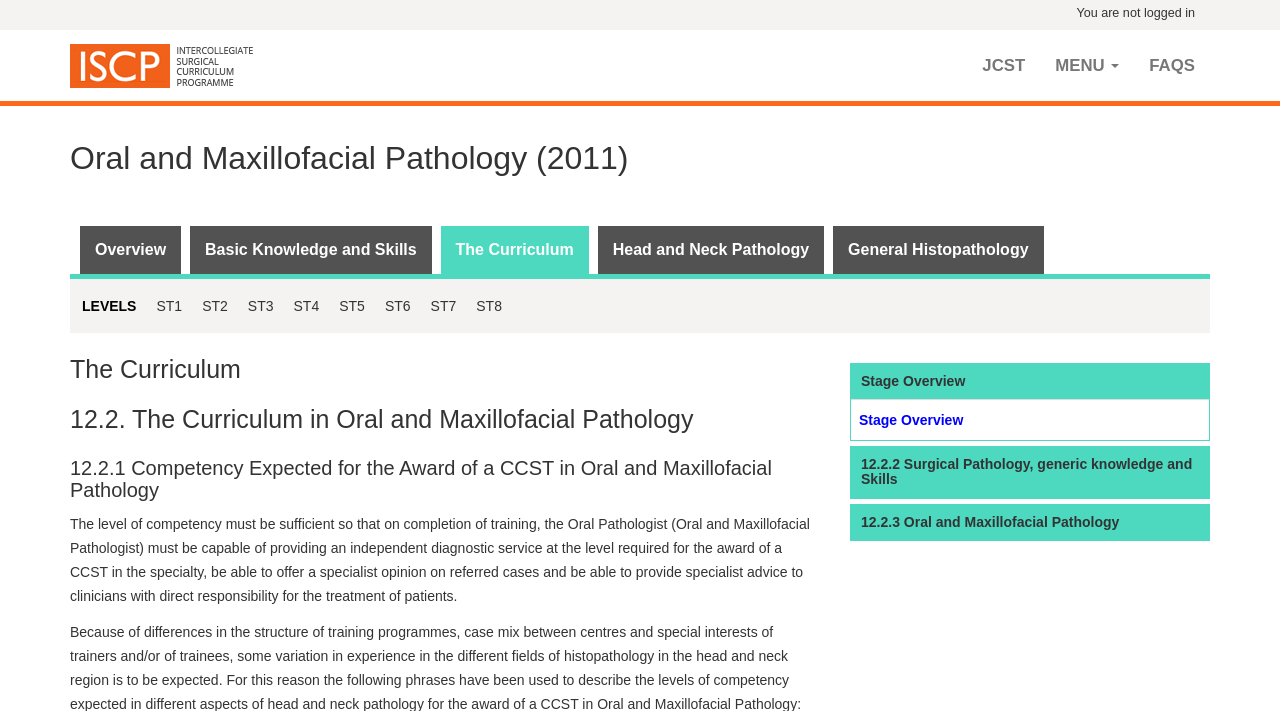What is the focus of the '12.2.2' section?
Answer the question with a thorough and detailed explanation.

The heading '12.2.2 Surgical Pathology, generic knowledge and Skills' and the link with the same text suggest that this section is focused on Surgical Pathology, specifically the generic knowledge and skills required.